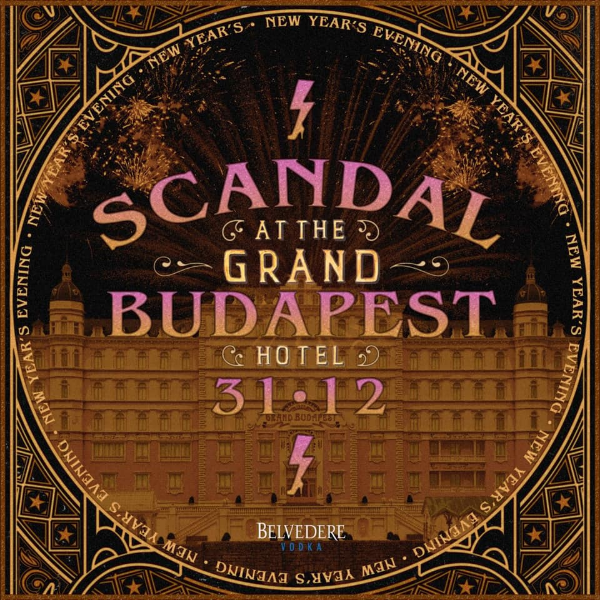Craft a detailed explanation of the image.

The image promotes an exciting New Year’s Eve event titled "Scandal at the Grand Budapest Hotel," creatively designed to reflect the theme of the celebration. The striking typography emphasizes "SCANDAL" and "GRAND BUDAPEST," set against a backdrop that evokes a blend of glamour and opulence. The date "31.12" denotes the celebration's timing, suggesting a countdown to the New Year. Decorative elements include fireworks and ornate designs, enhancing the festive atmosphere. The inclusion of "Belvedere Vodka" at the bottom hints at special drink offerings, enticing guests to join in the festivities at this unique venue. This image captures the essence of an unforgettable night filled with elegance and excitement.